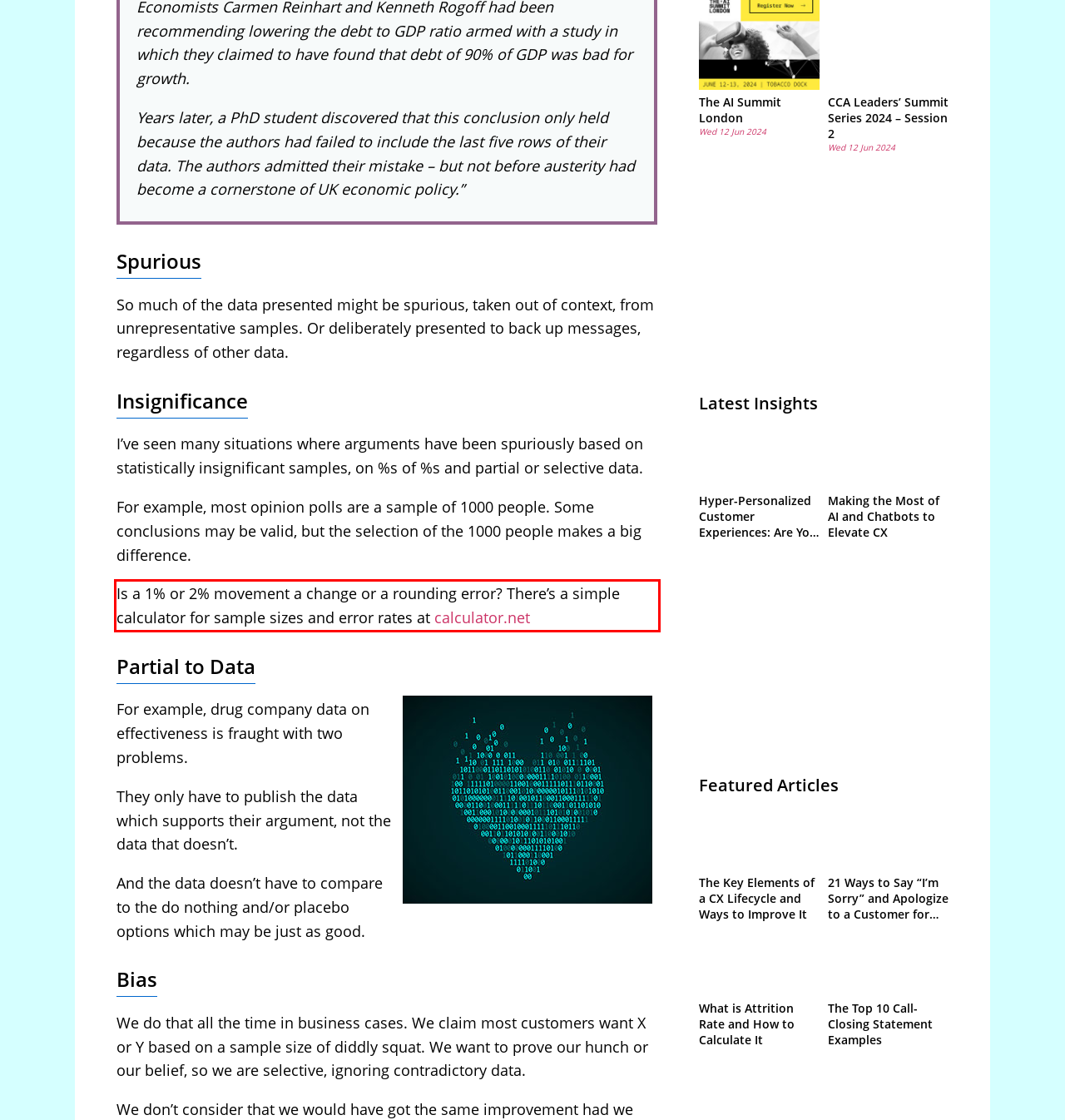With the provided screenshot of a webpage, locate the red bounding box and perform OCR to extract the text content inside it.

Is a 1% or 2% movement a change or a rounding error? There’s a simple calculator for sample sizes and error rates at calculator.net